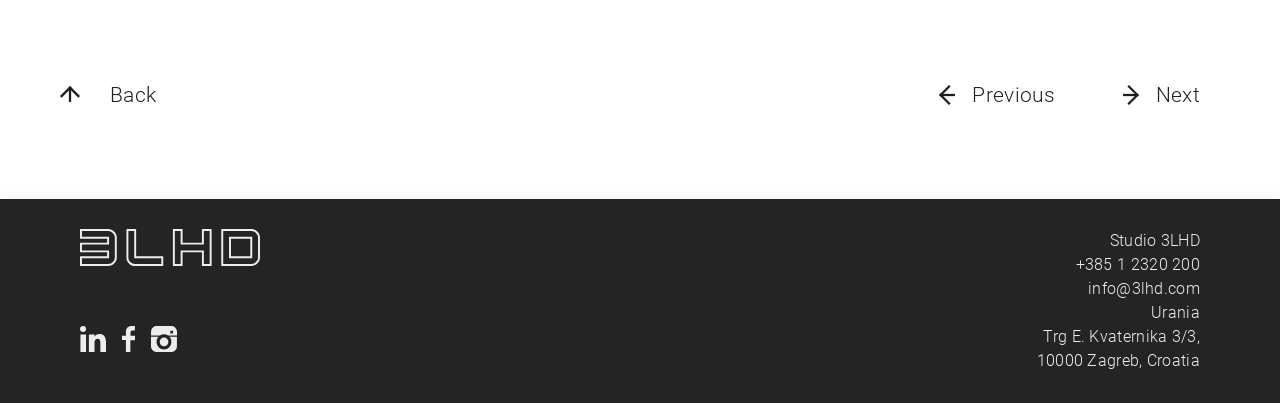Identify the bounding box for the given UI element using the description provided. Coordinates should be in the format (top-left x, top-left y, bottom-right x, bottom-right y) and must be between 0 and 1. Here is the description: Previous

[0.76, 0.202, 0.825, 0.271]